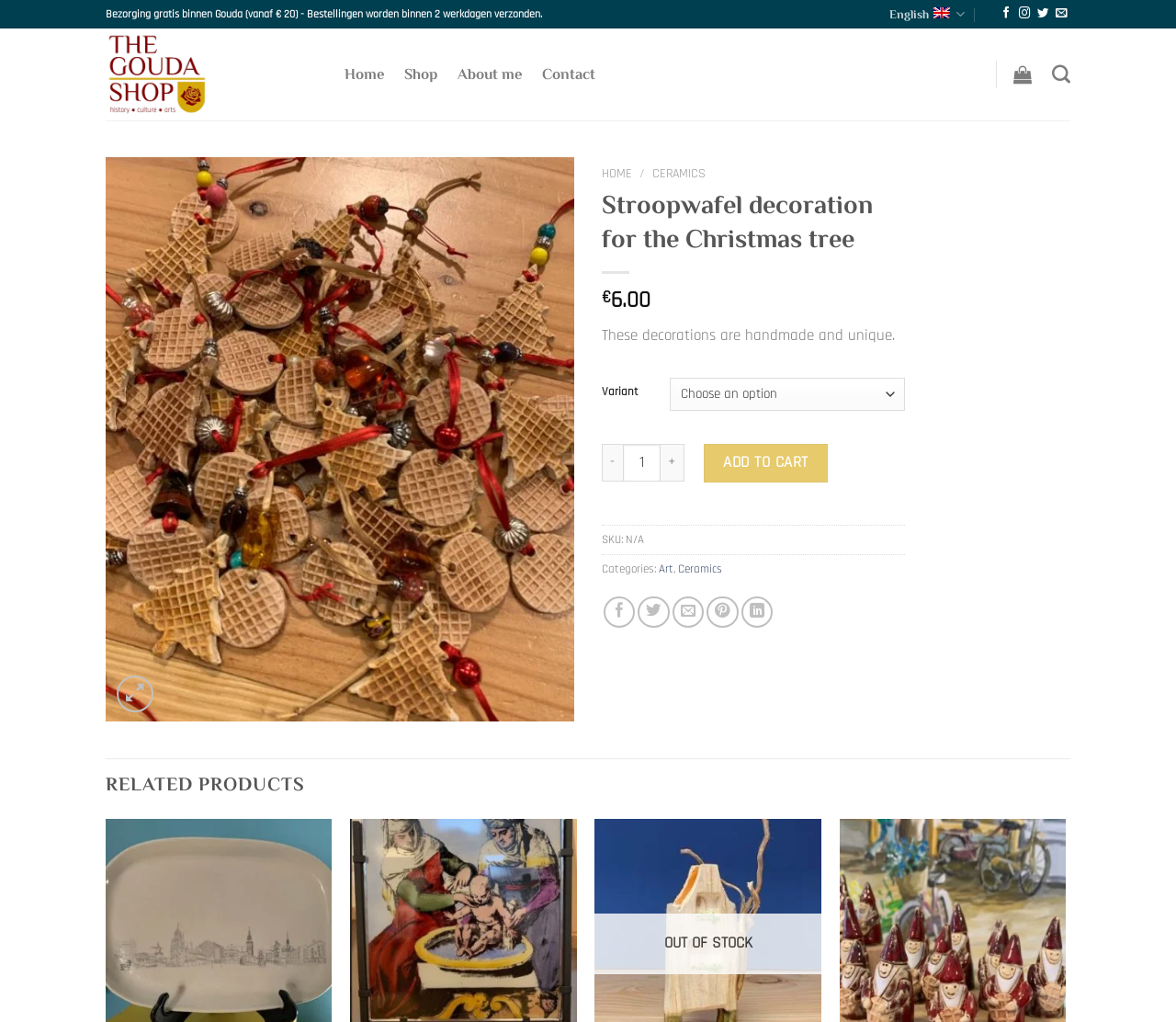Provide the bounding box coordinates, formatted as (top-left x, top-left y, bottom-right x, bottom-right y), with all values being floating point numbers between 0 and 1. Identify the bounding box of the UI element that matches the description: Add to cart

[0.599, 0.434, 0.704, 0.472]